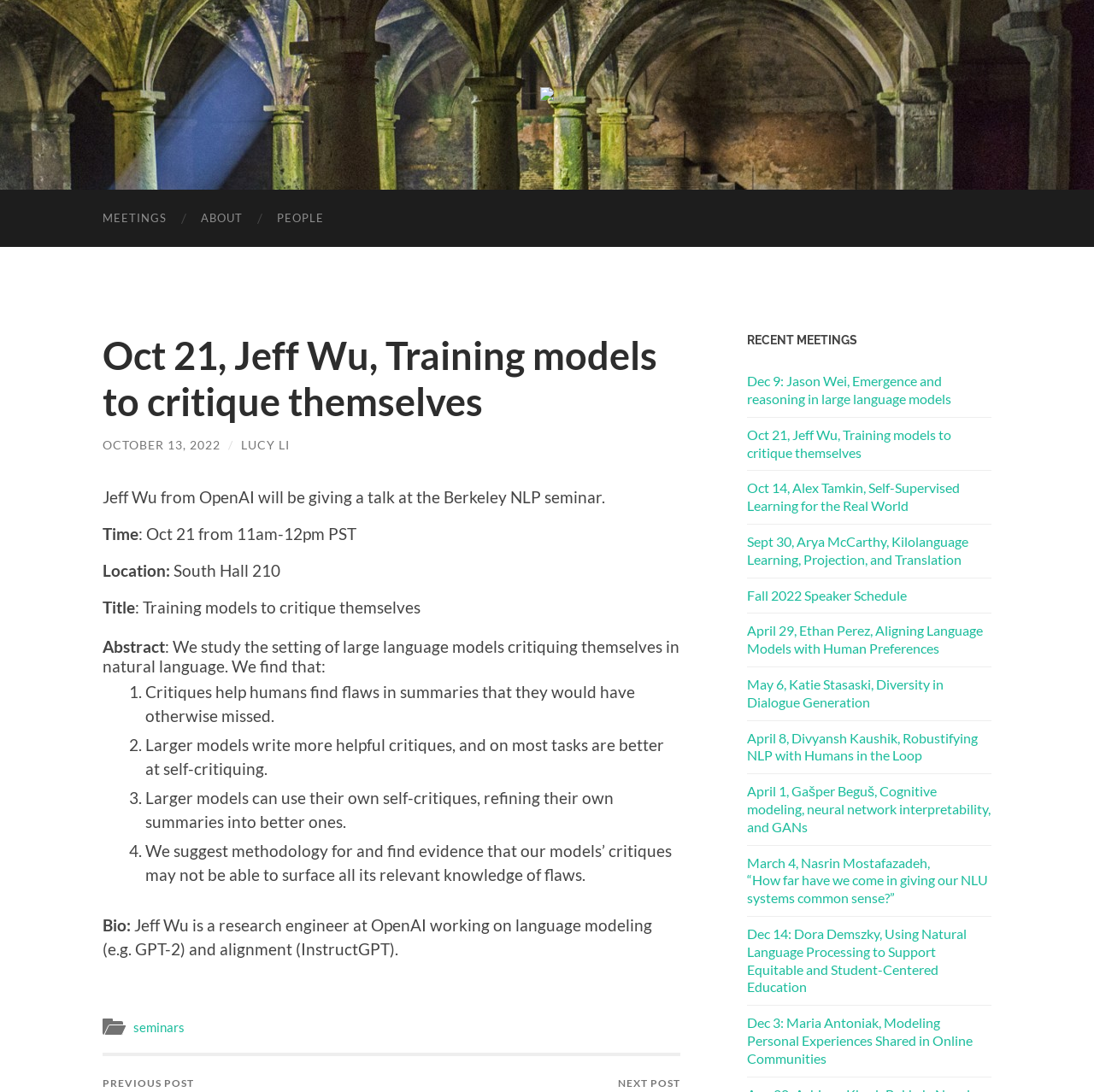Respond with a single word or short phrase to the following question: 
Where is the talk taking place?

South Hall 210